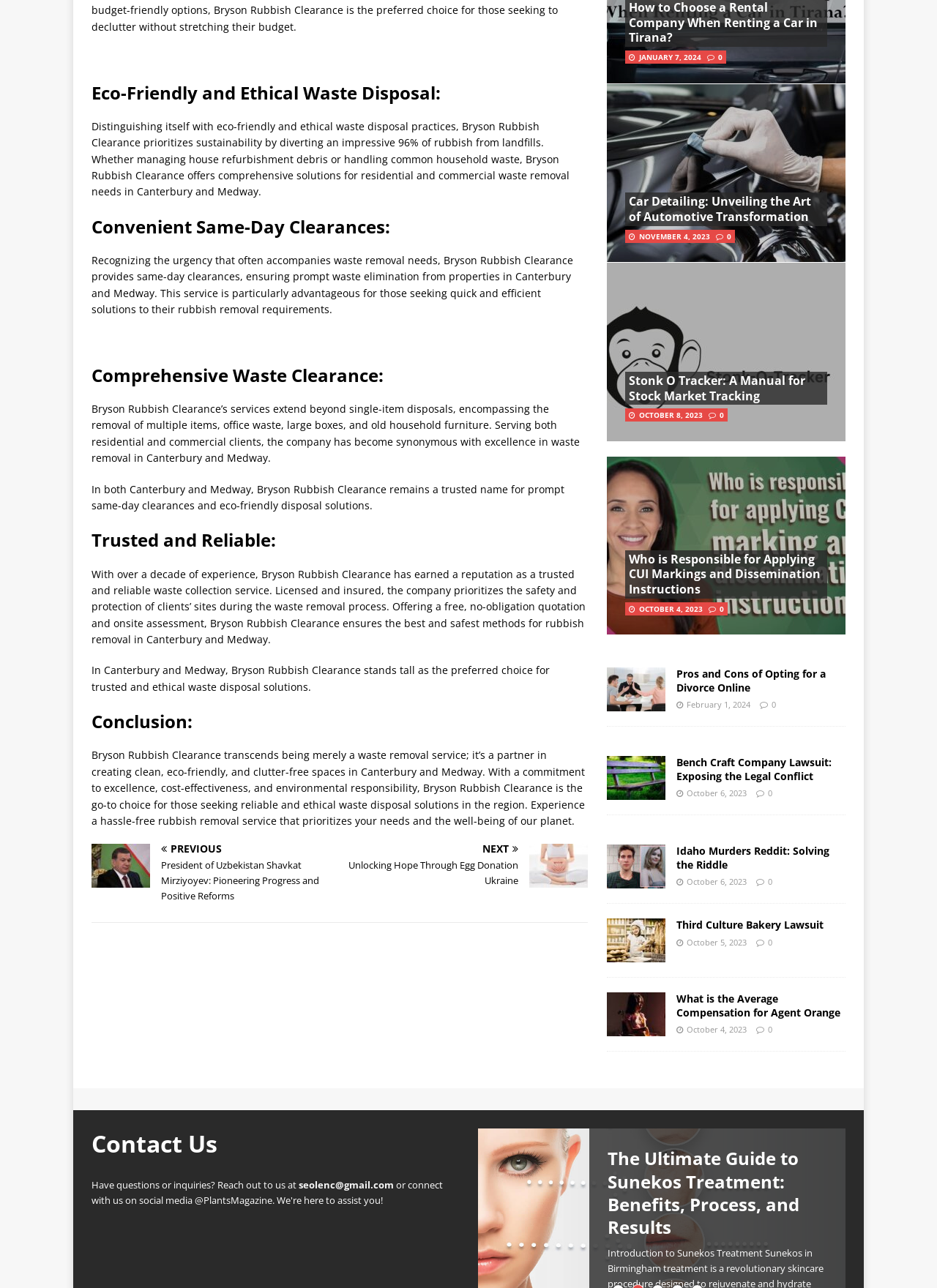Extract the bounding box of the UI element described as: "Third Culture Bakery Lawsuit".

[0.722, 0.713, 0.879, 0.723]